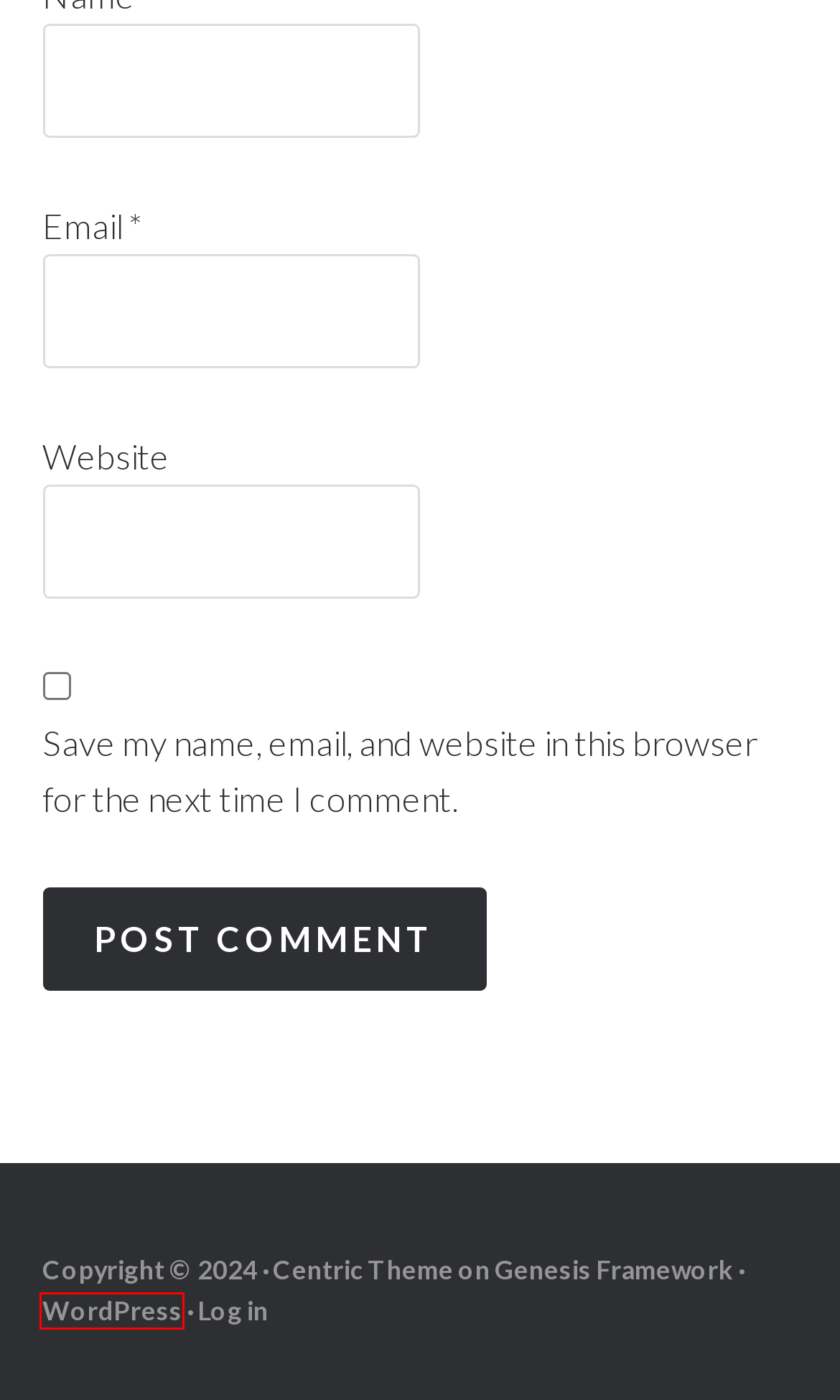Look at the given screenshot of a webpage with a red rectangle bounding box around a UI element. Pick the description that best matches the new webpage after clicking the element highlighted. The descriptions are:
A. admin - Pizza Time
B. Technology - Pizza Time
C. Themes Archive - StudioPress
D. Sports - Pizza Time
E. General - Pizza Time
F. WordPress Themes by StudioPress
G. Log In ‹ Pizza Time — WordPress
H. Blog Tool, Publishing Platform, and CMS – WordPress.org

H